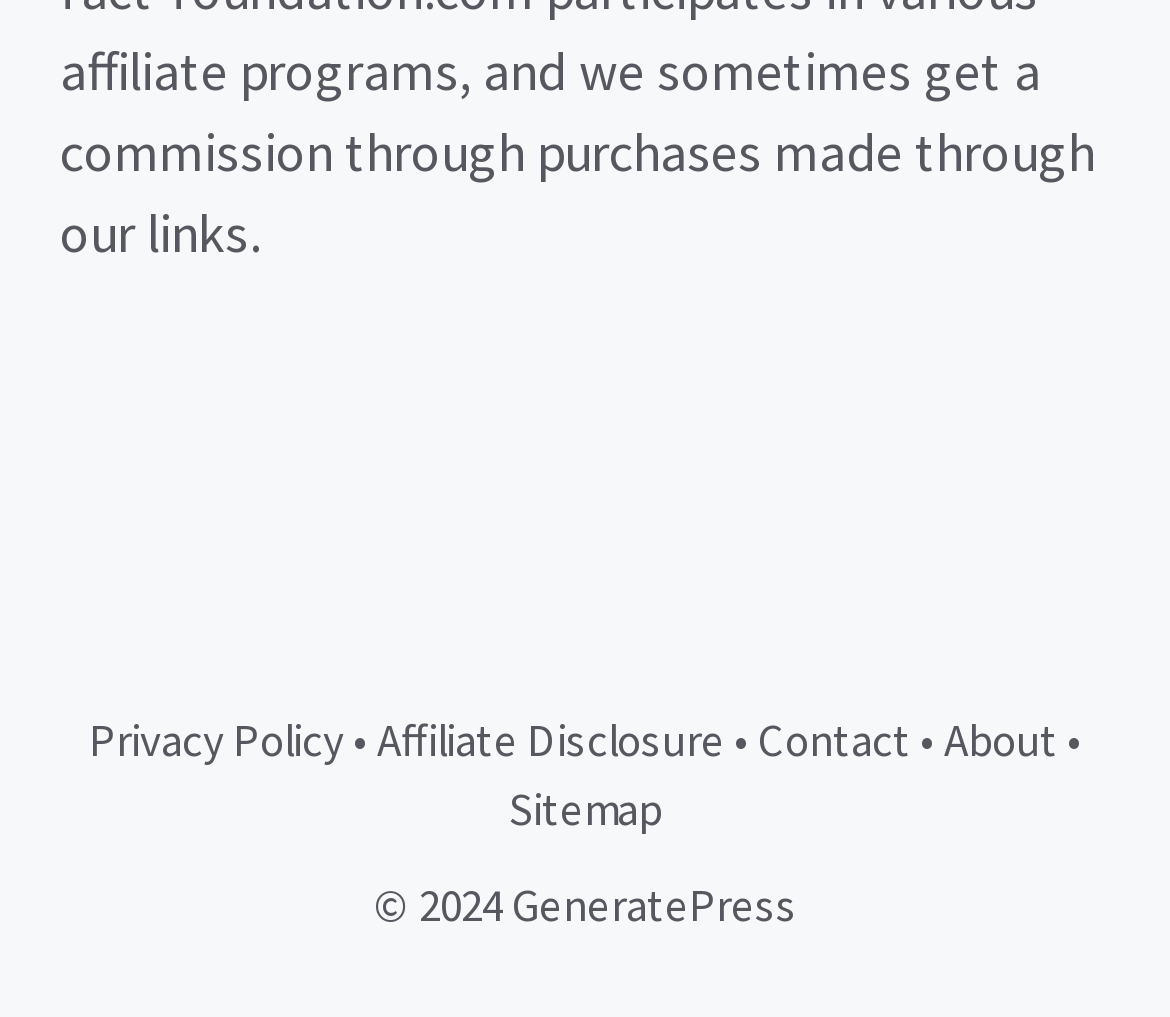What is the copyright year?
Please provide a single word or phrase based on the screenshot.

2024